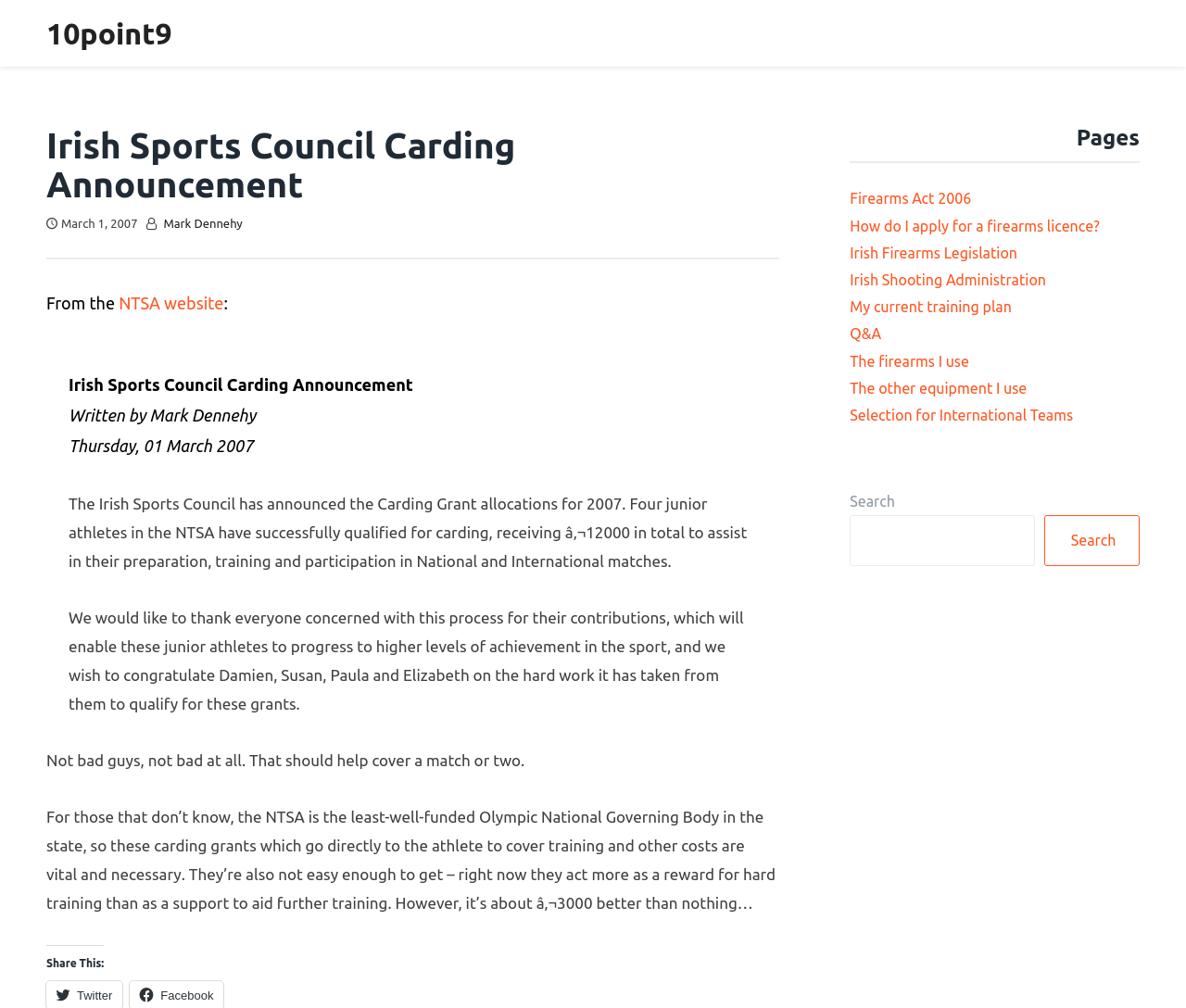Please identify the bounding box coordinates of the clickable region that I should interact with to perform the following instruction: "Click the '10point9' link". The coordinates should be expressed as four float numbers between 0 and 1, i.e., [left, top, right, bottom].

[0.039, 0.017, 0.145, 0.05]